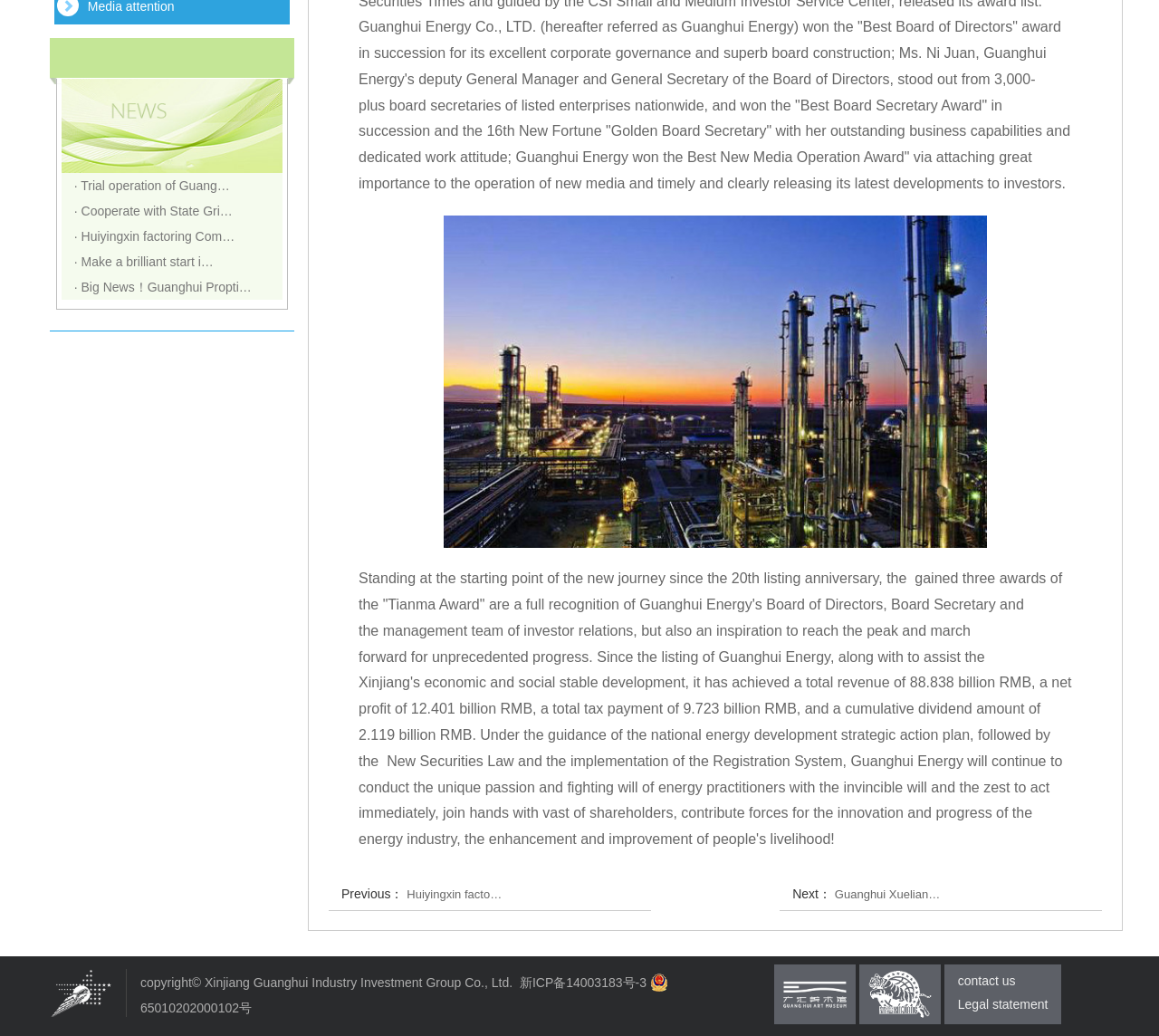Identify the bounding box coordinates for the UI element described by the following text: "65010202000102号". Provide the coordinates as four float numbers between 0 and 1, in the format [left, top, right, bottom].

[0.121, 0.966, 0.217, 0.979]